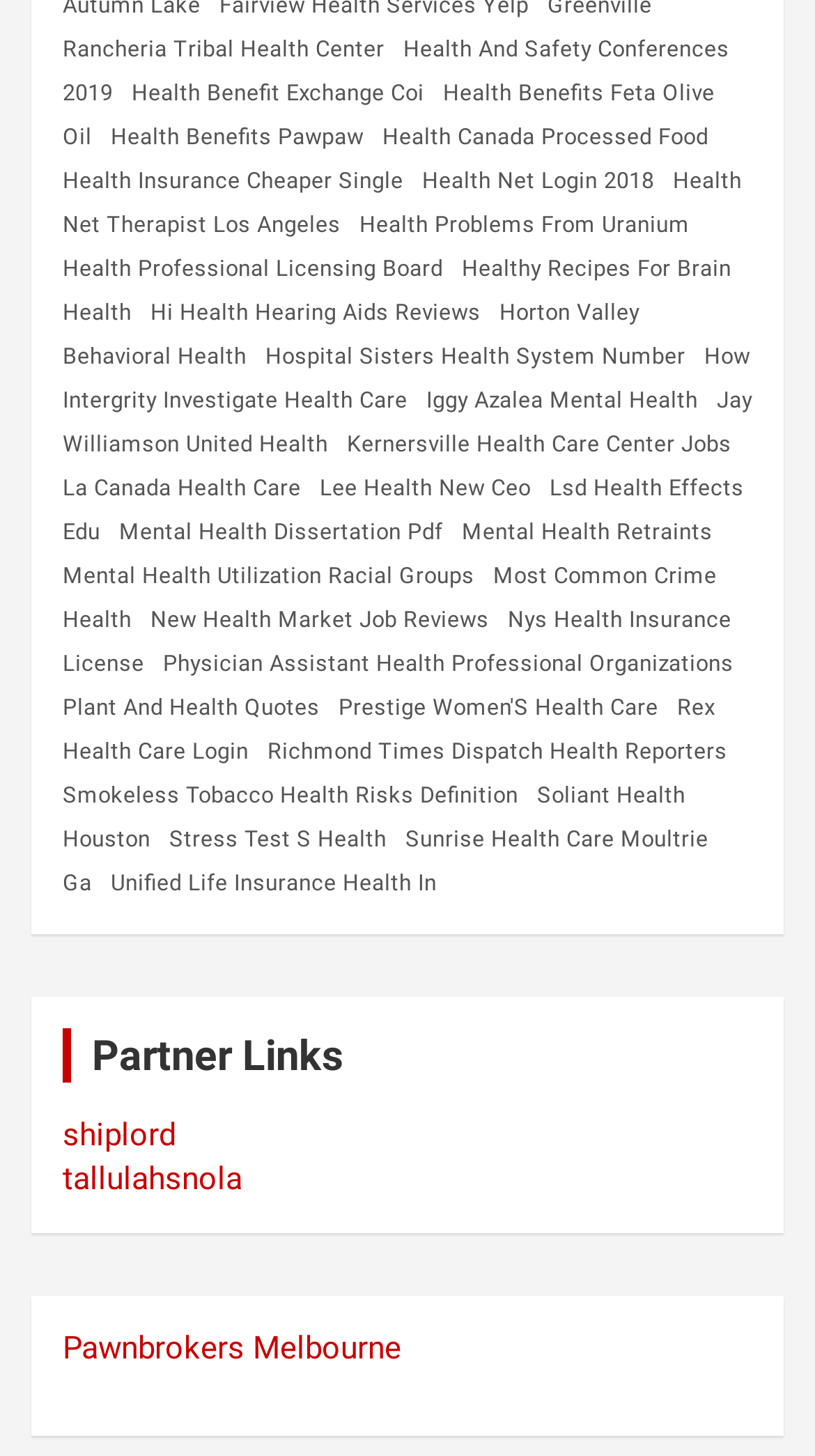Locate the bounding box coordinates of the area that needs to be clicked to fulfill the following instruction: "Check out Health Net Login 2018". The coordinates should be in the format of four float numbers between 0 and 1, namely [left, top, right, bottom].

[0.518, 0.1, 0.803, 0.148]